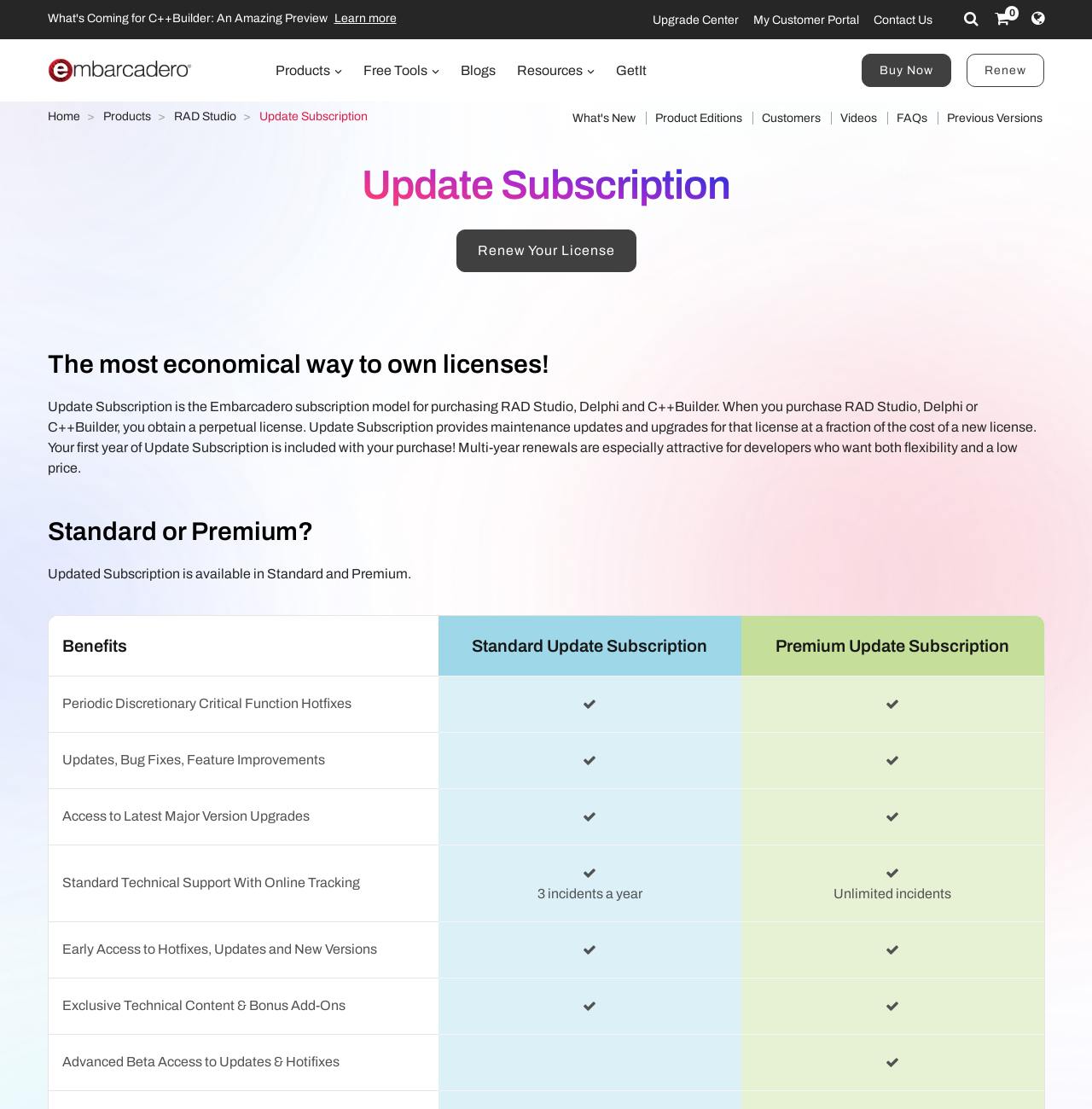Please identify the bounding box coordinates of the element I should click to complete this instruction: 'Renew your license'. The coordinates should be given as four float numbers between 0 and 1, like this: [left, top, right, bottom].

[0.886, 0.048, 0.957, 0.078]